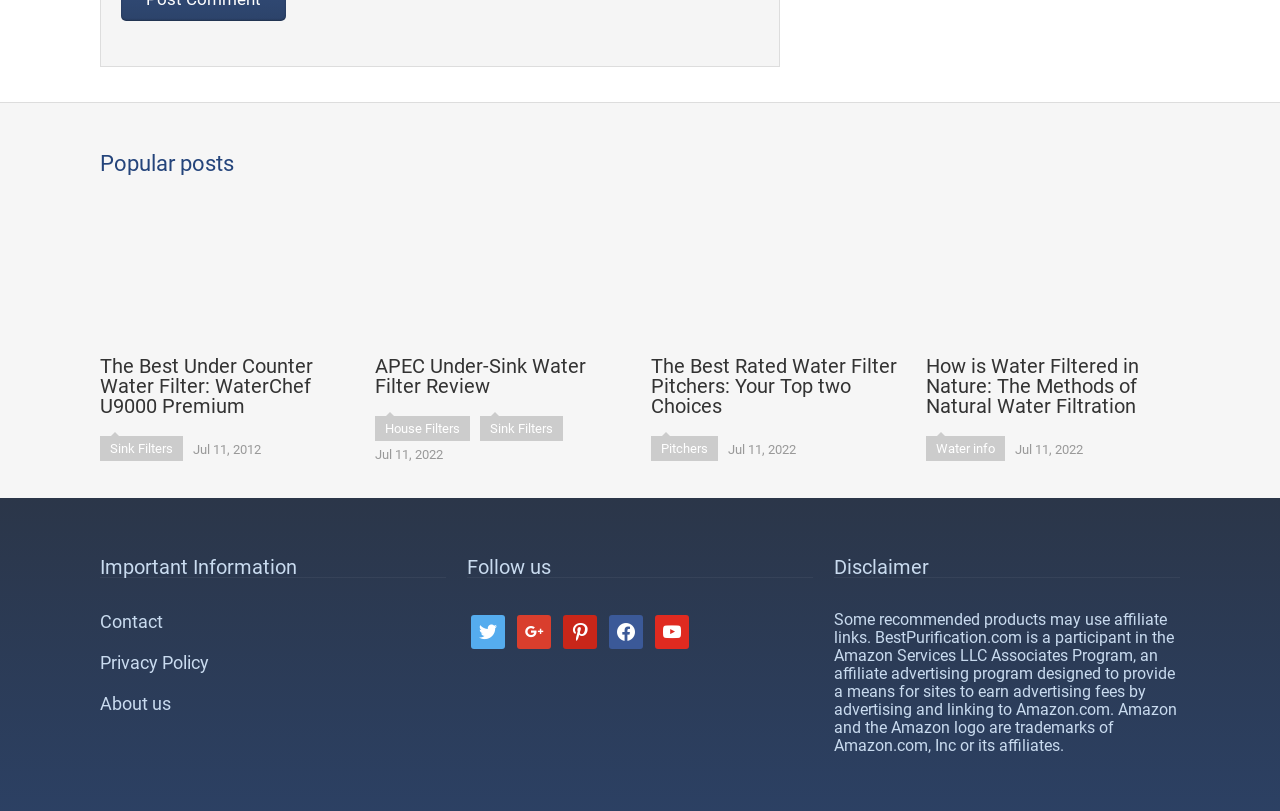Locate the bounding box coordinates of the element that needs to be clicked to carry out the instruction: "Click on the 'Photos' link". The coordinates should be given as four float numbers ranging from 0 to 1, i.e., [left, top, right, bottom].

None